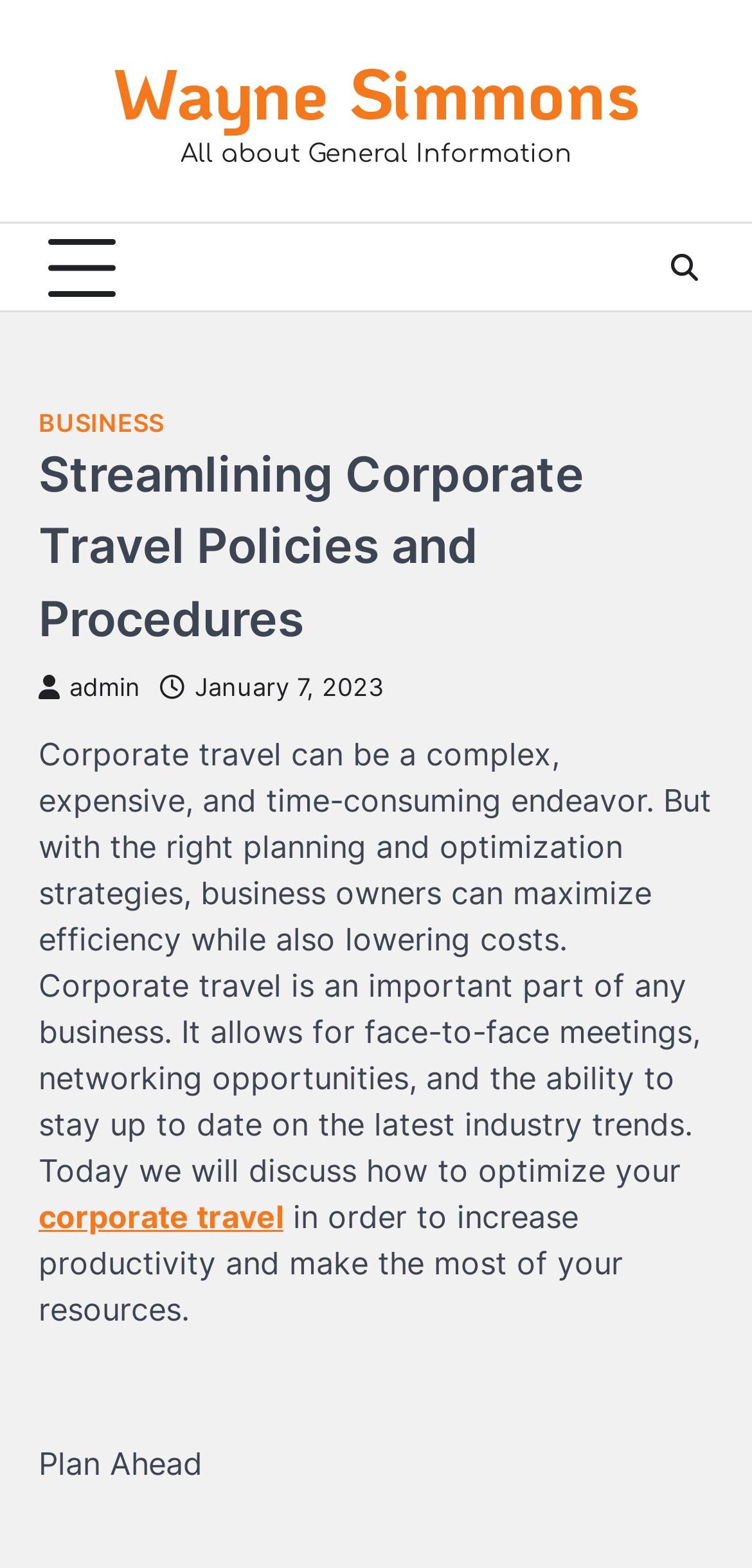What is the author of the article?
Carefully analyze the image and provide a detailed answer to the question.

The author of the article can be found by looking at the top of the webpage, where it says 'Streamlining Corporate Travel Policies and Procedures - Wayne Simmons'. This indicates that Wayne Simmons is the author of the article.